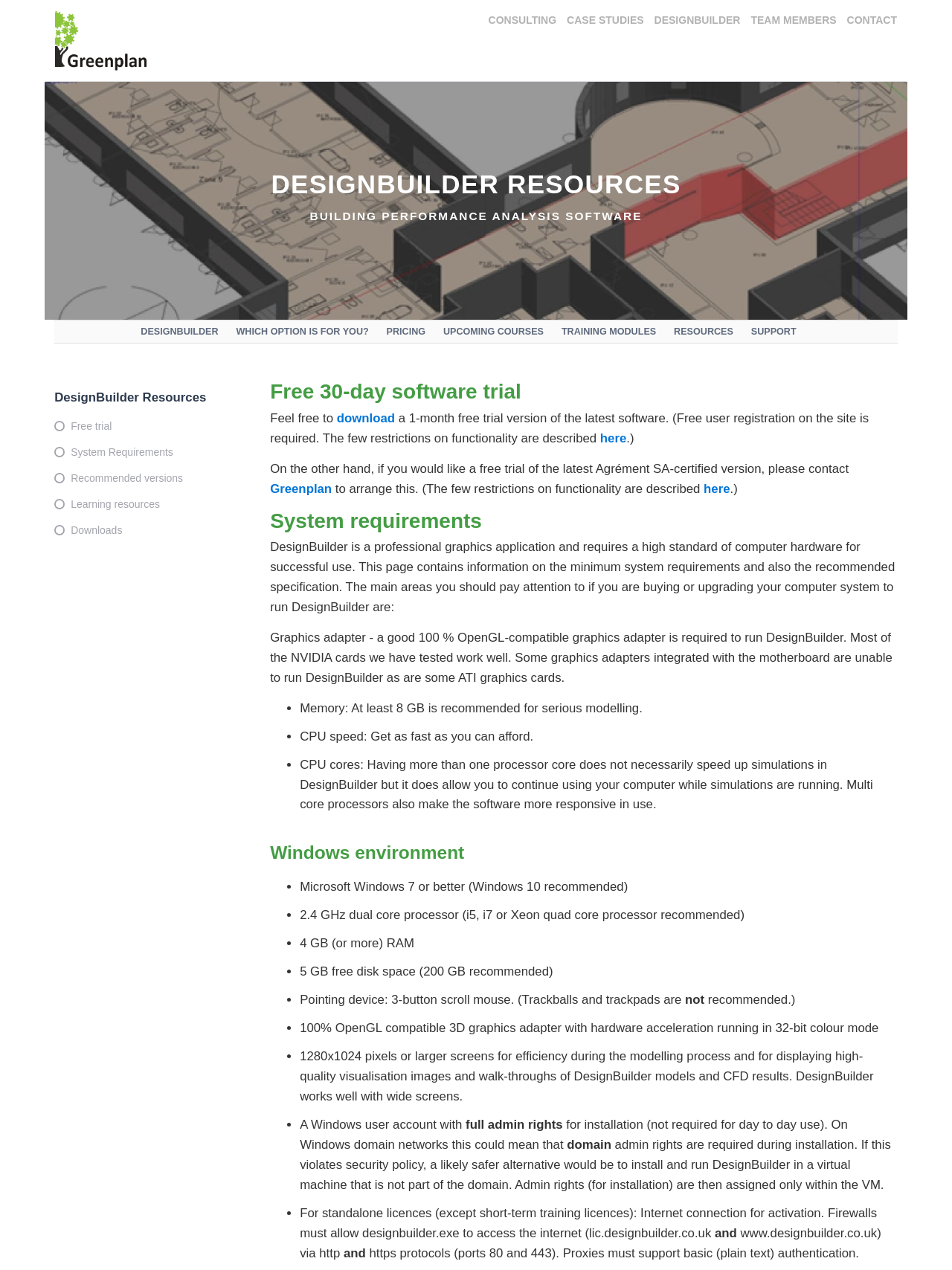Kindly respond to the following question with a single word or a brief phrase: 
What is the minimum recommended memory for running DesignBuilder?

8 GB